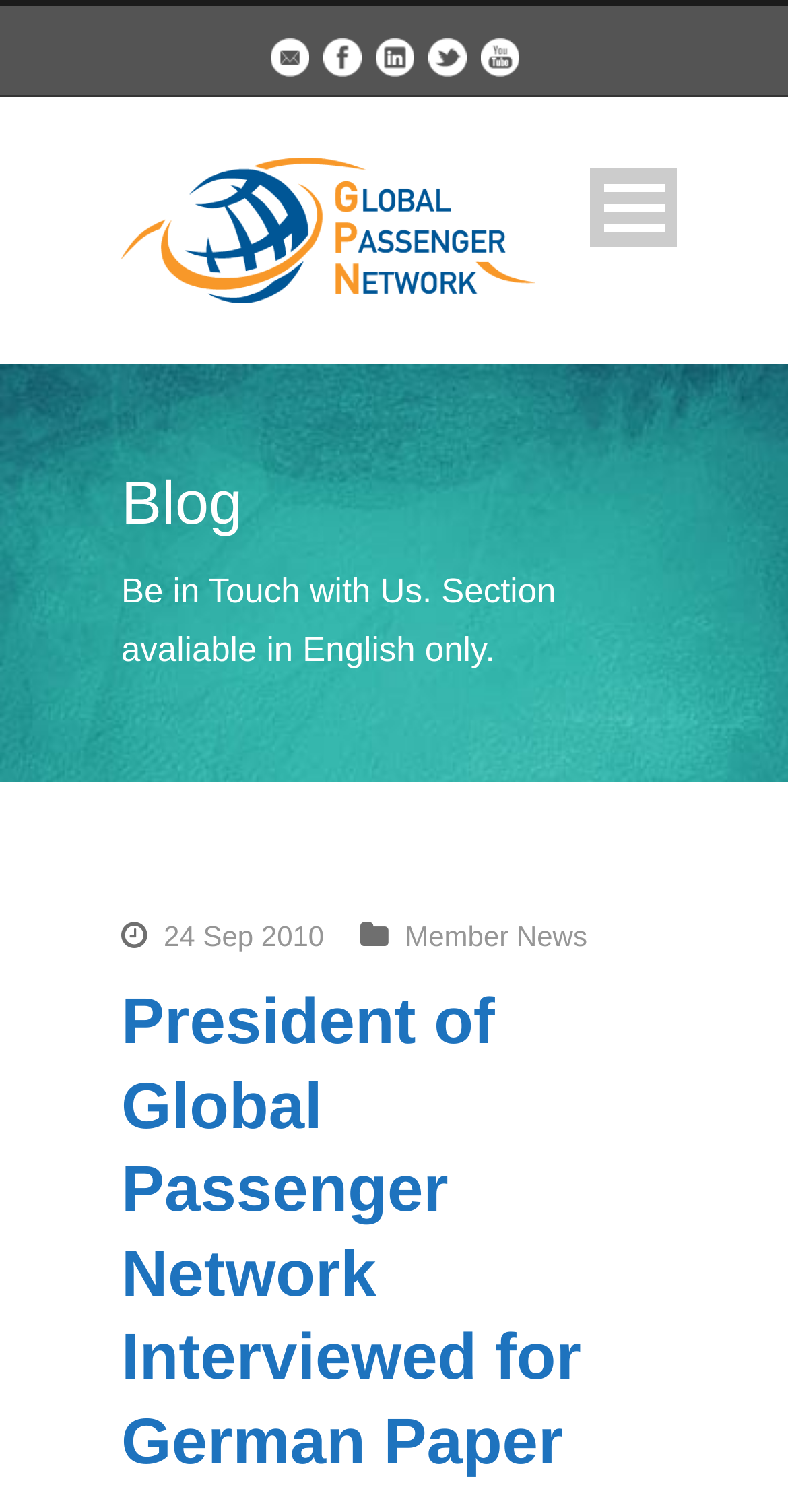Using details from the image, please answer the following question comprehensively:
What is the title of the blog post?

The title of the blog post is located at the bottom of the webpage, and it is a heading element with the text 'President of Global Passenger Network Interviewed for German Paper'.